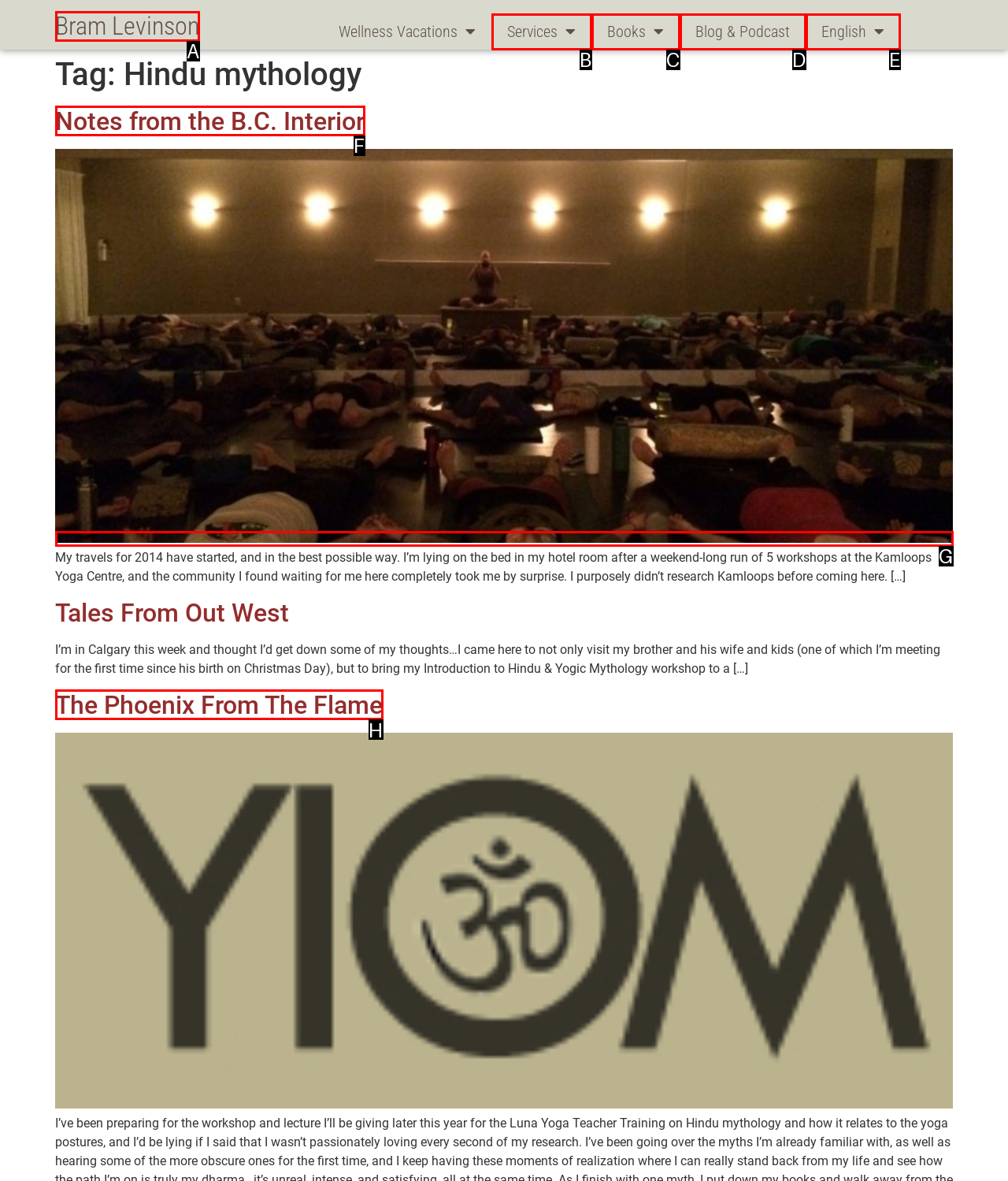Which option should be clicked to execute the following task: Read Notes from the B.C. Interior article? Respond with the letter of the selected option.

F